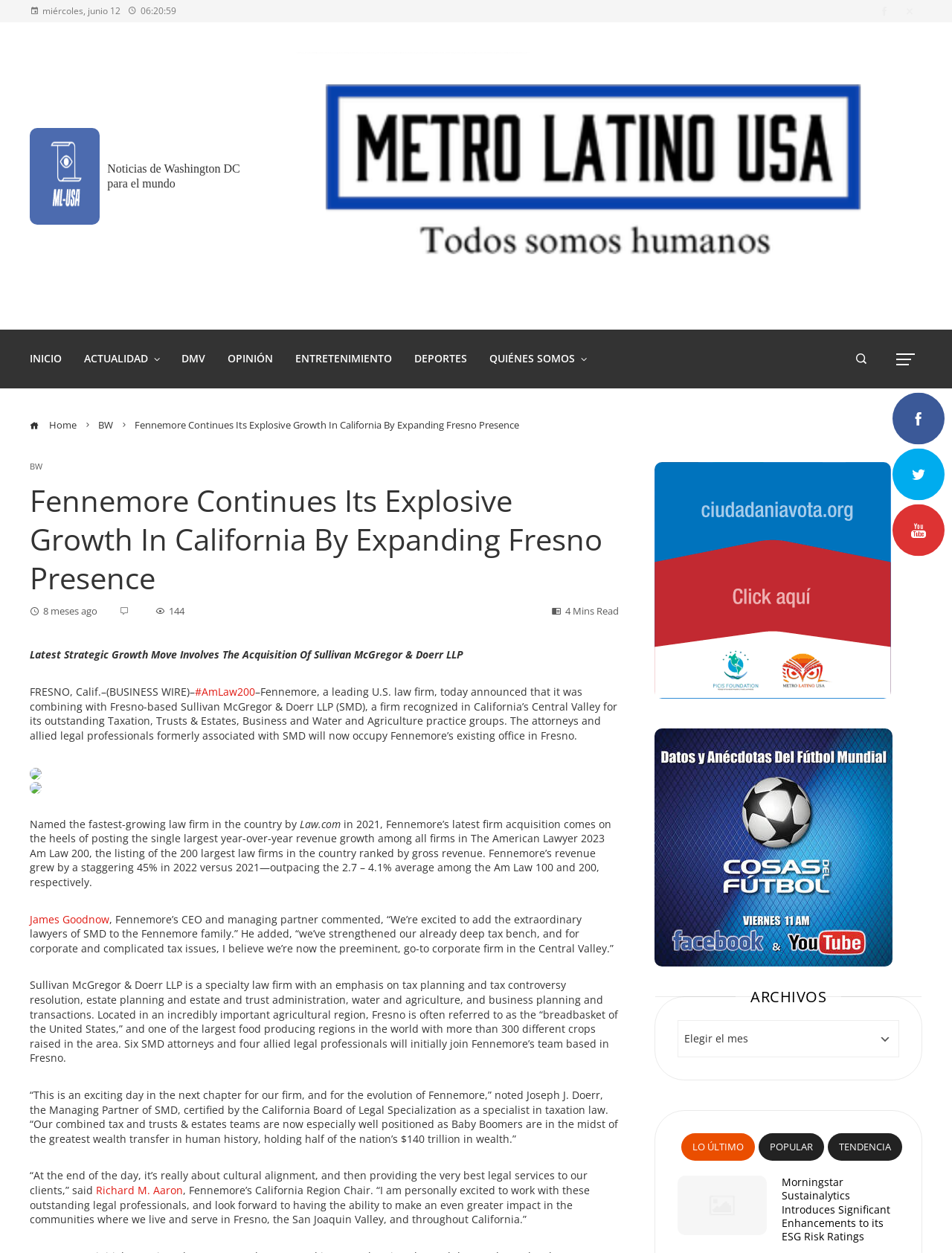Please identify the webpage's heading and generate its text content.

Fennemore Continues Its Explosive Growth In California By Expanding Fresno Presence